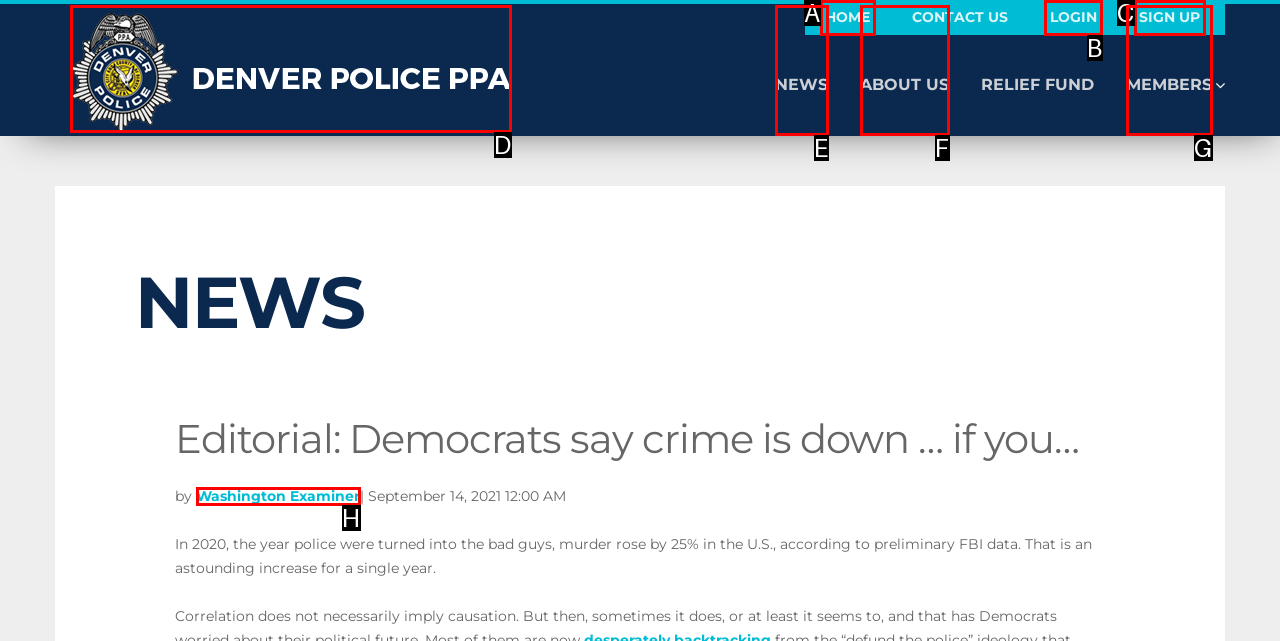Point out which UI element to click to complete this task: login to account
Answer with the letter corresponding to the right option from the available choices.

B